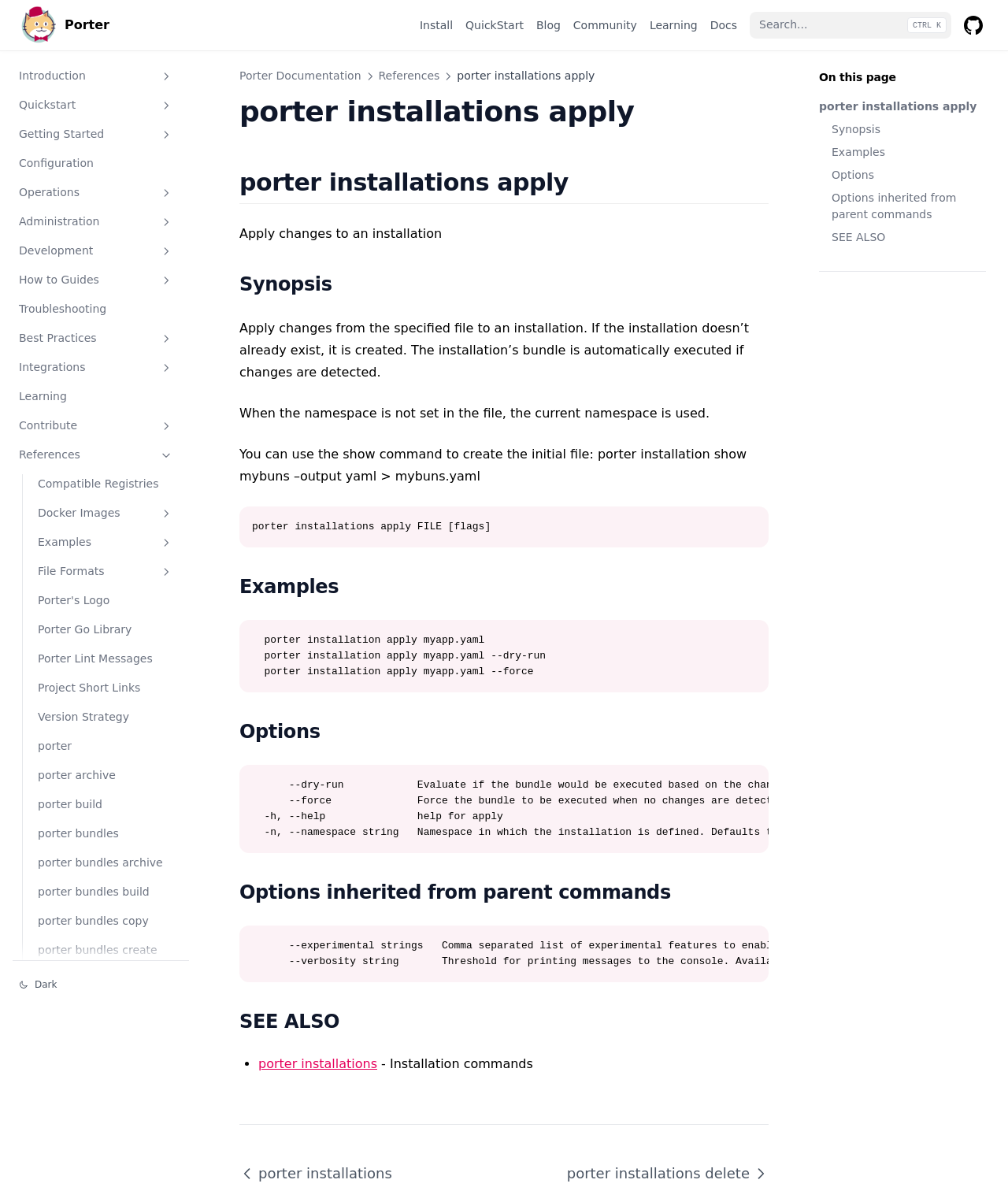Could you highlight the region that needs to be clicked to execute the instruction: "Search for something"?

[0.744, 0.01, 0.944, 0.032]